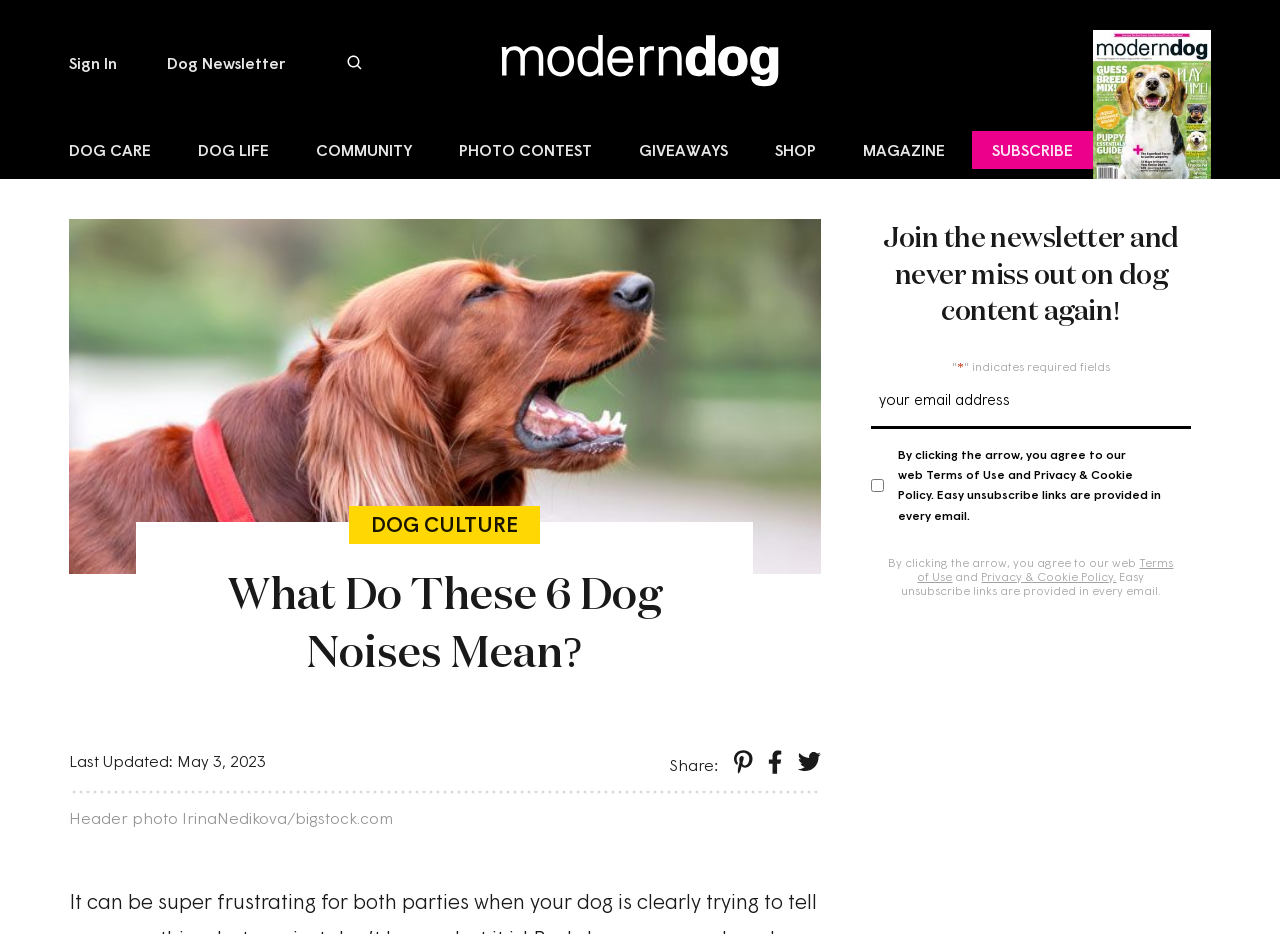Could you locate the bounding box coordinates for the section that should be clicked to accomplish this task: "Sign in".

[0.054, 0.057, 0.091, 0.077]